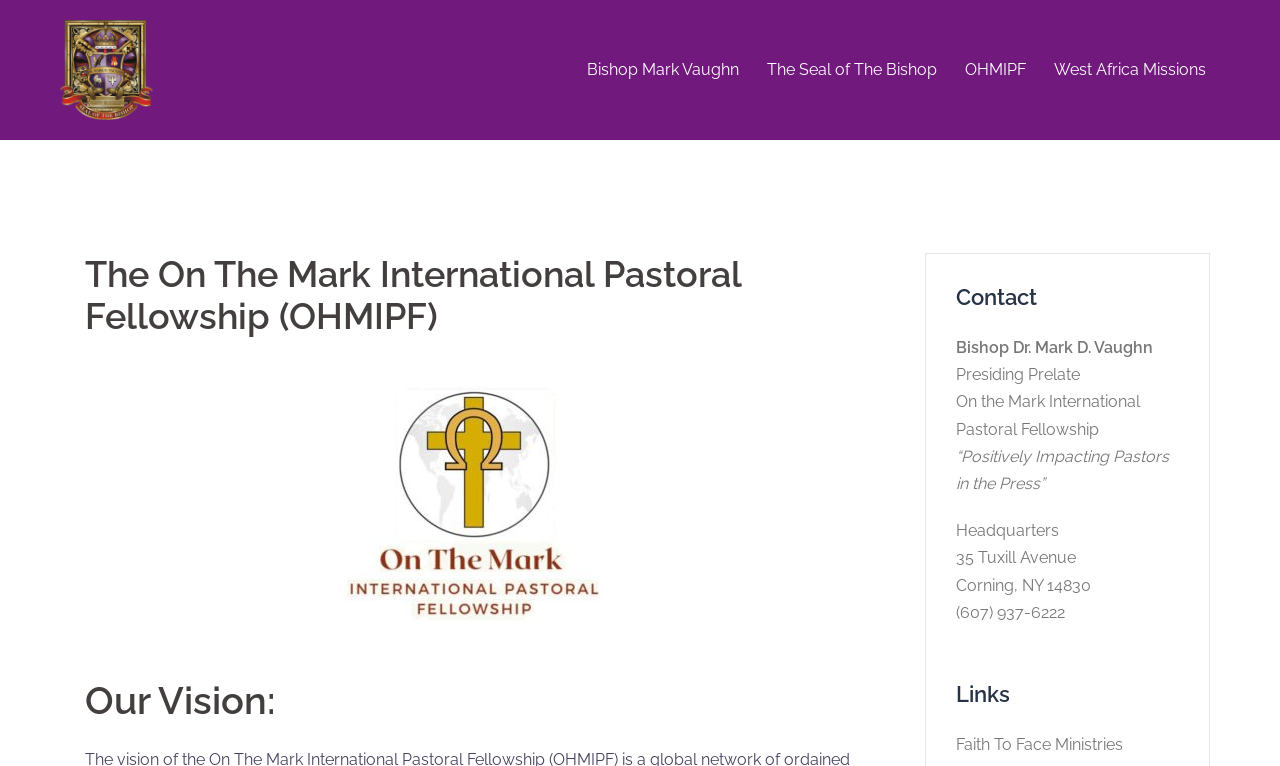Please respond in a single word or phrase: 
What is the name of the organization?

On the Mark International Pastoral Fellowship